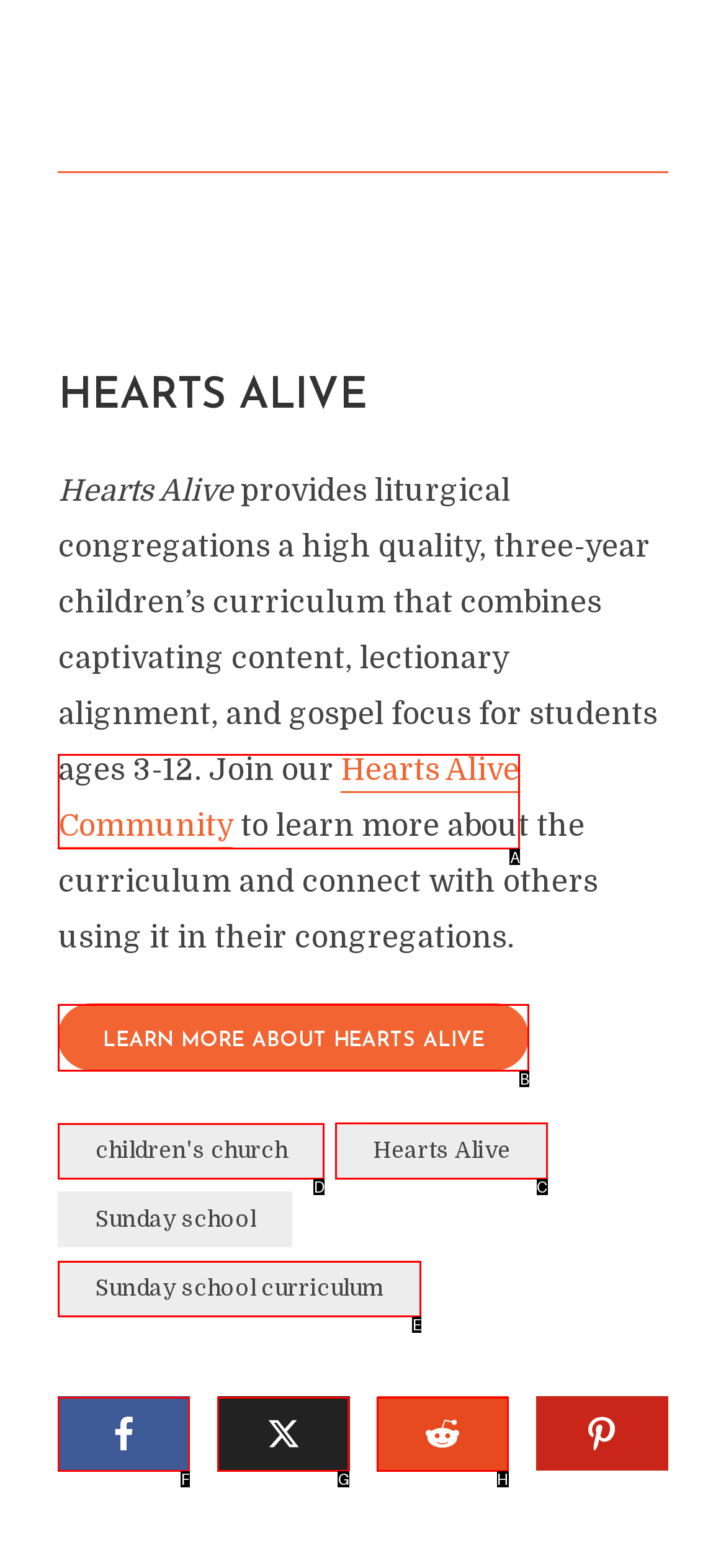Select the appropriate HTML element to click on to finish the task: follow Hearts Alive.
Answer with the letter corresponding to the selected option.

C